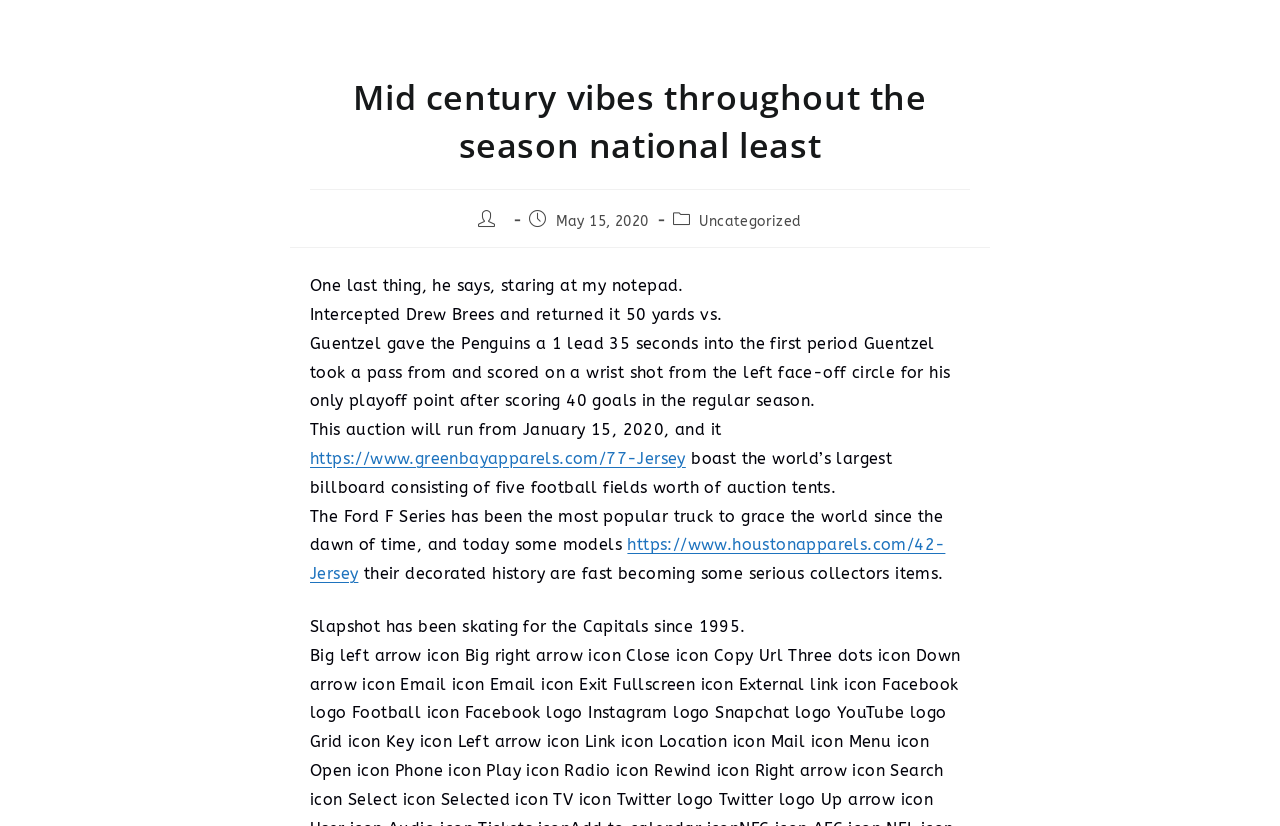Pinpoint the bounding box coordinates for the area that should be clicked to perform the following instruction: "Click on the 'CONTACT' link".

[0.837, 0.0, 0.902, 0.081]